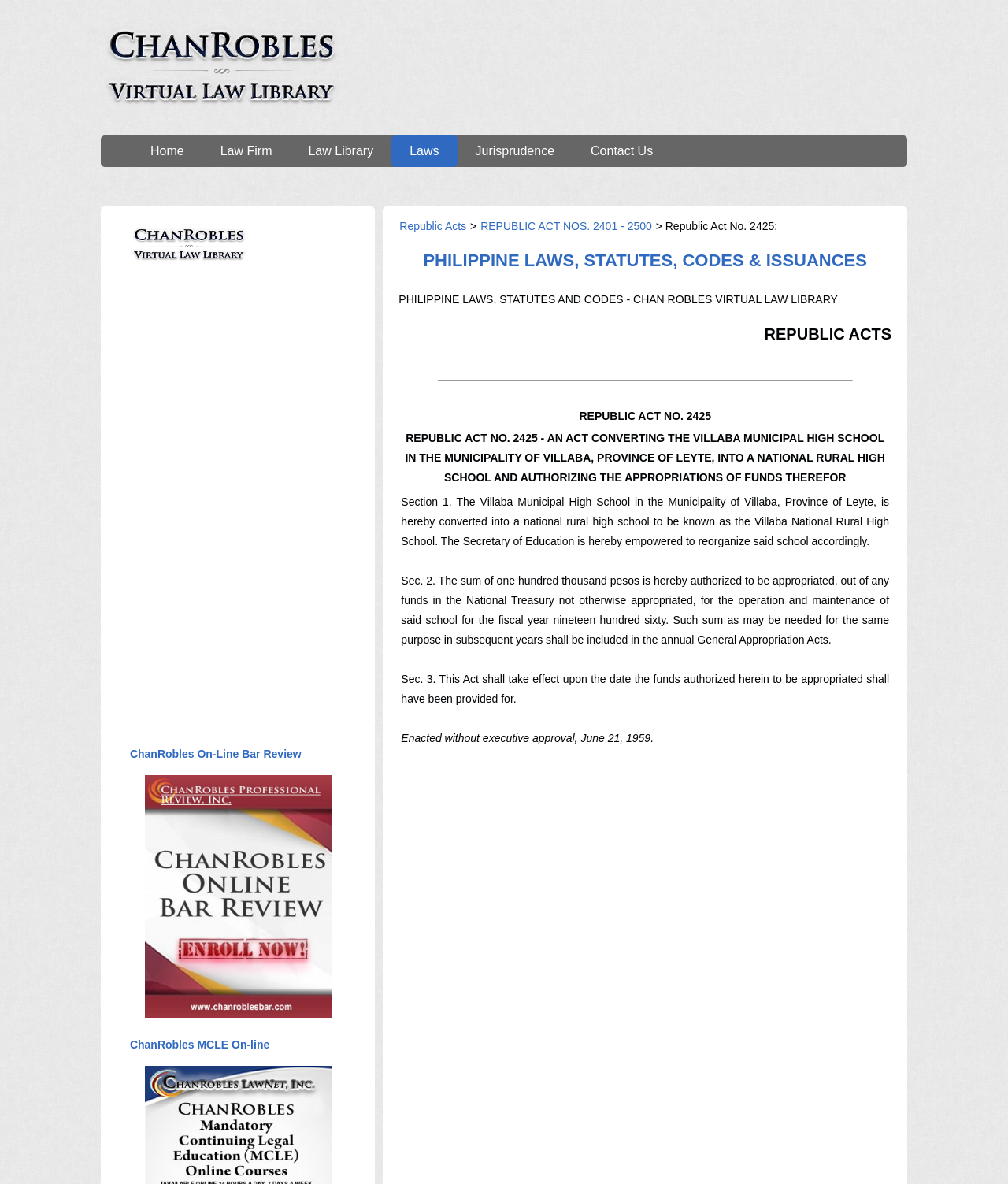Identify the bounding box for the described UI element. Provide the coordinates in (top-left x, top-left y, bottom-right x, bottom-right y) format with values ranging from 0 to 1: Home

[0.131, 0.114, 0.201, 0.141]